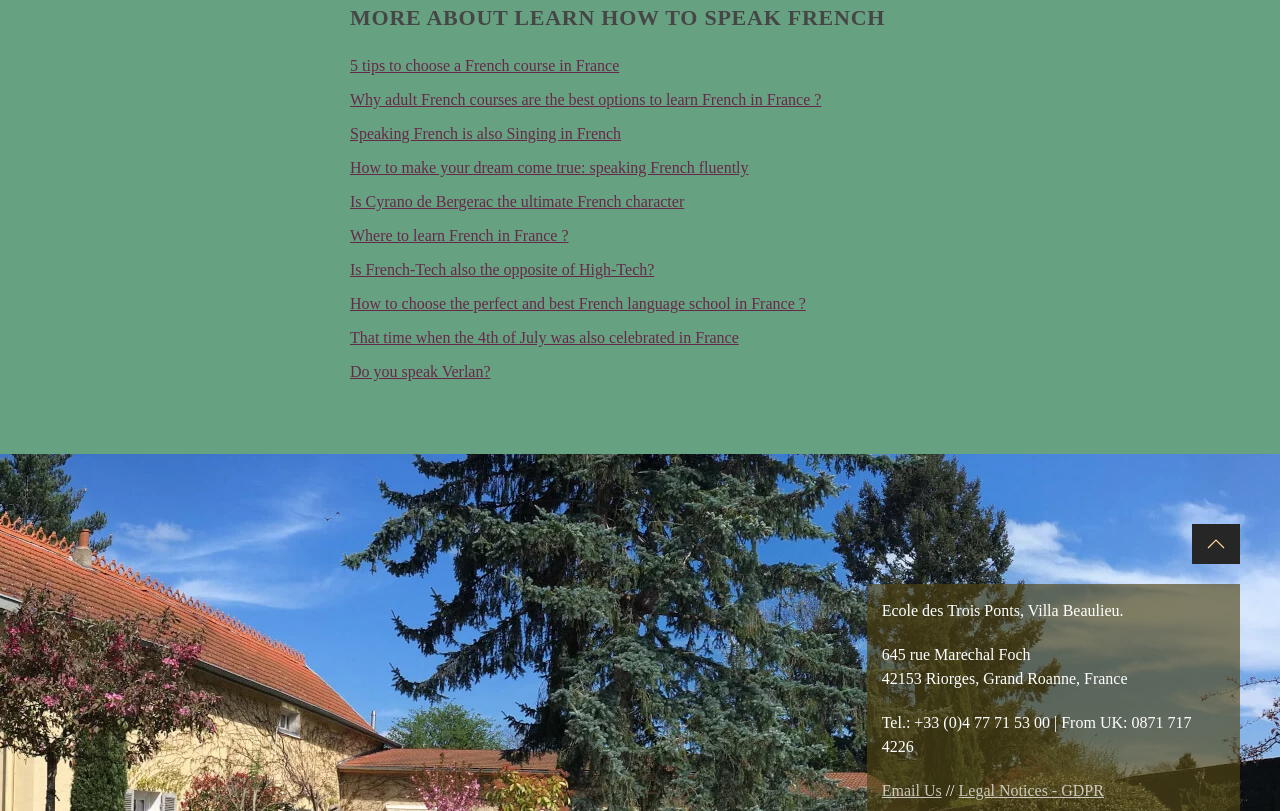Please determine the bounding box coordinates of the element to click on in order to accomplish the following task: "Click on 'Back to top'". Ensure the coordinates are four float numbers ranging from 0 to 1, i.e., [left, top, right, bottom].

[0.931, 0.646, 0.969, 0.695]